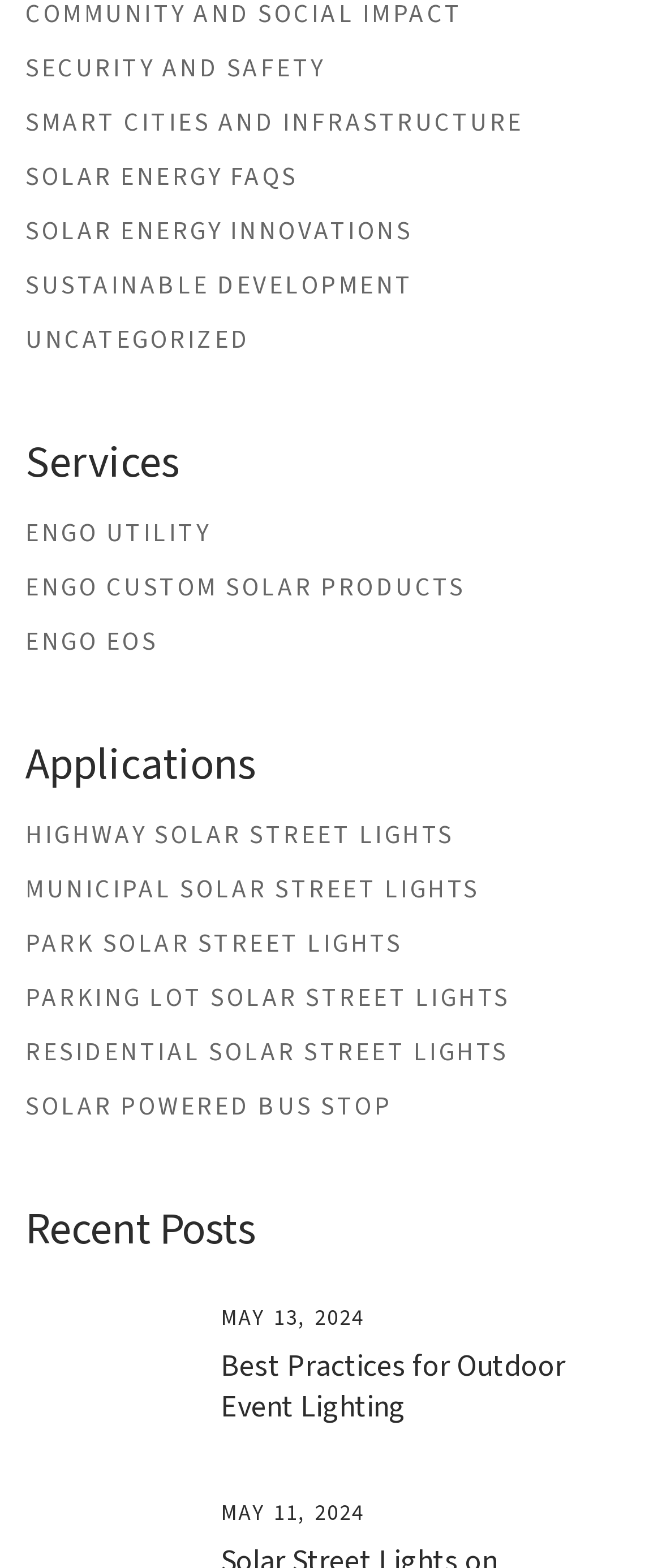How many headings are there on the webpage?
Based on the screenshot, answer the question with a single word or phrase.

3